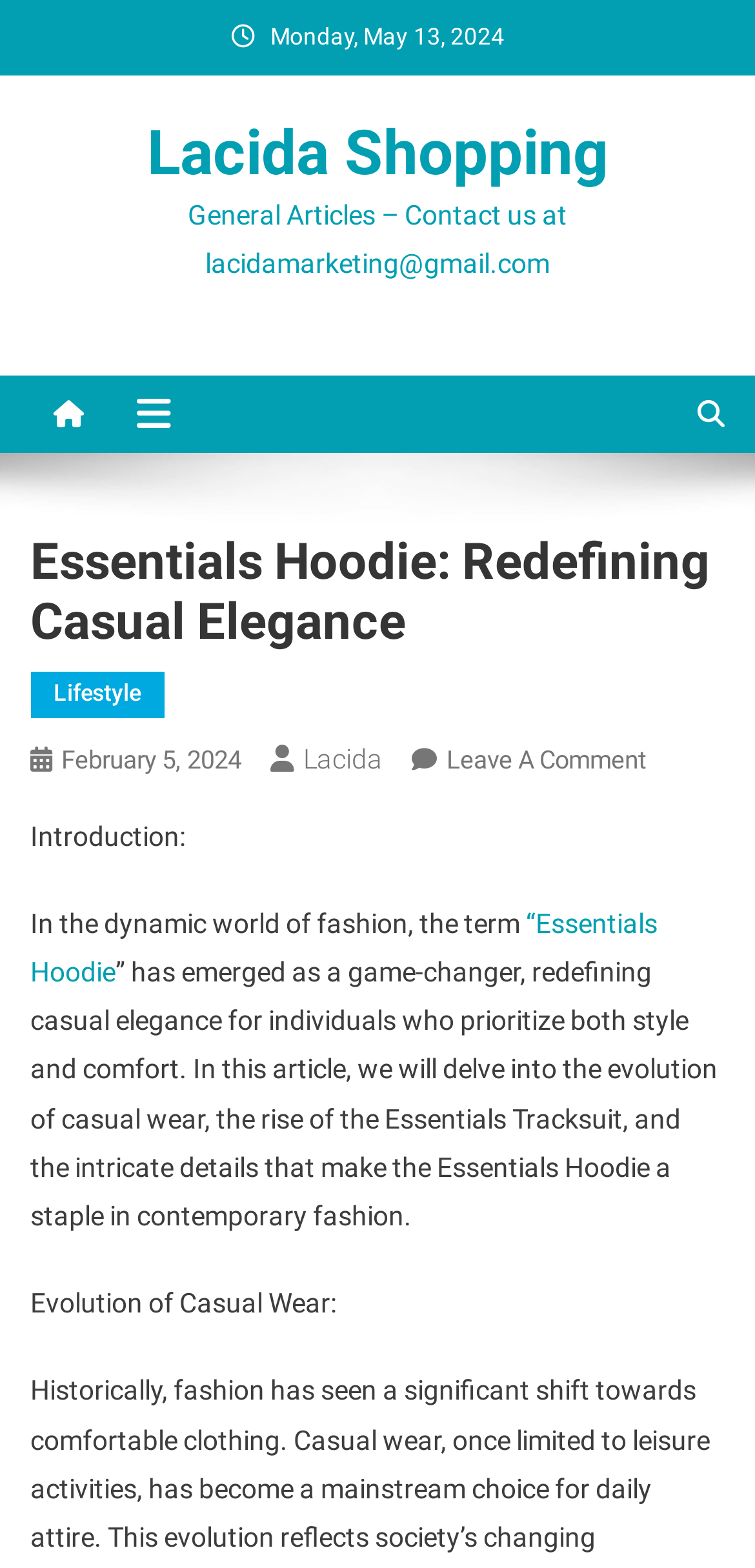Using the provided element description, identify the bounding box coordinates as (top-left x, top-left y, bottom-right x, bottom-right y). Ensure all values are between 0 and 1. Description: “Essentials Hoodie

[0.04, 0.579, 0.871, 0.63]